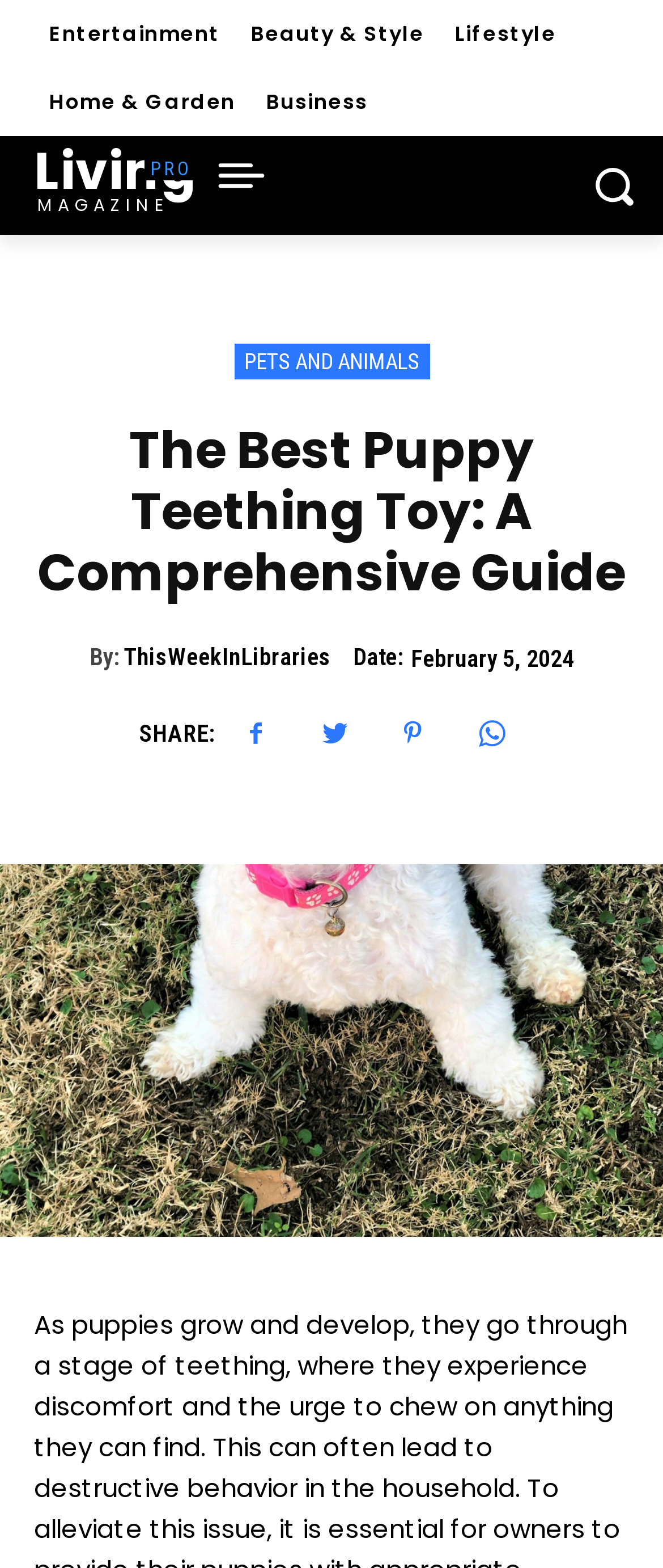Identify the bounding box coordinates of the section that should be clicked to achieve the task described: "Read the article written by ThisWeekInLibraries".

[0.186, 0.41, 0.499, 0.428]